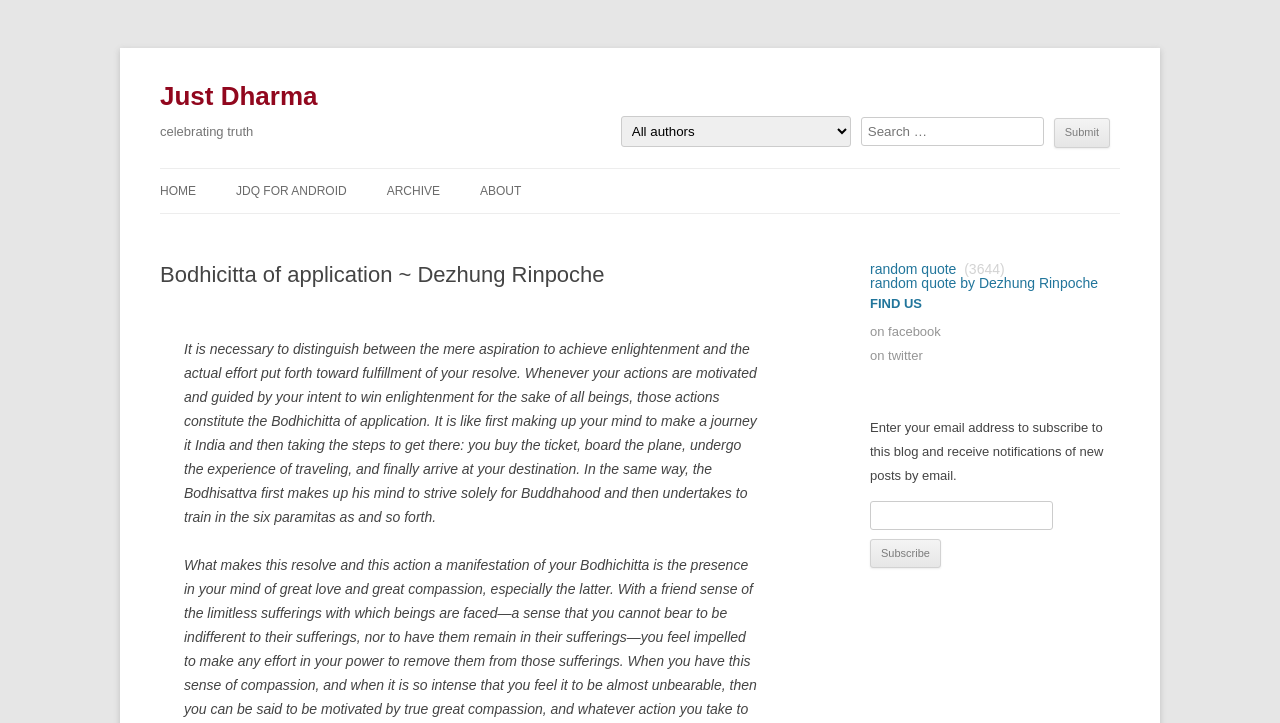What social media platforms is the website present on?
Please provide a single word or phrase in response based on the screenshot.

Facebook and Twitter